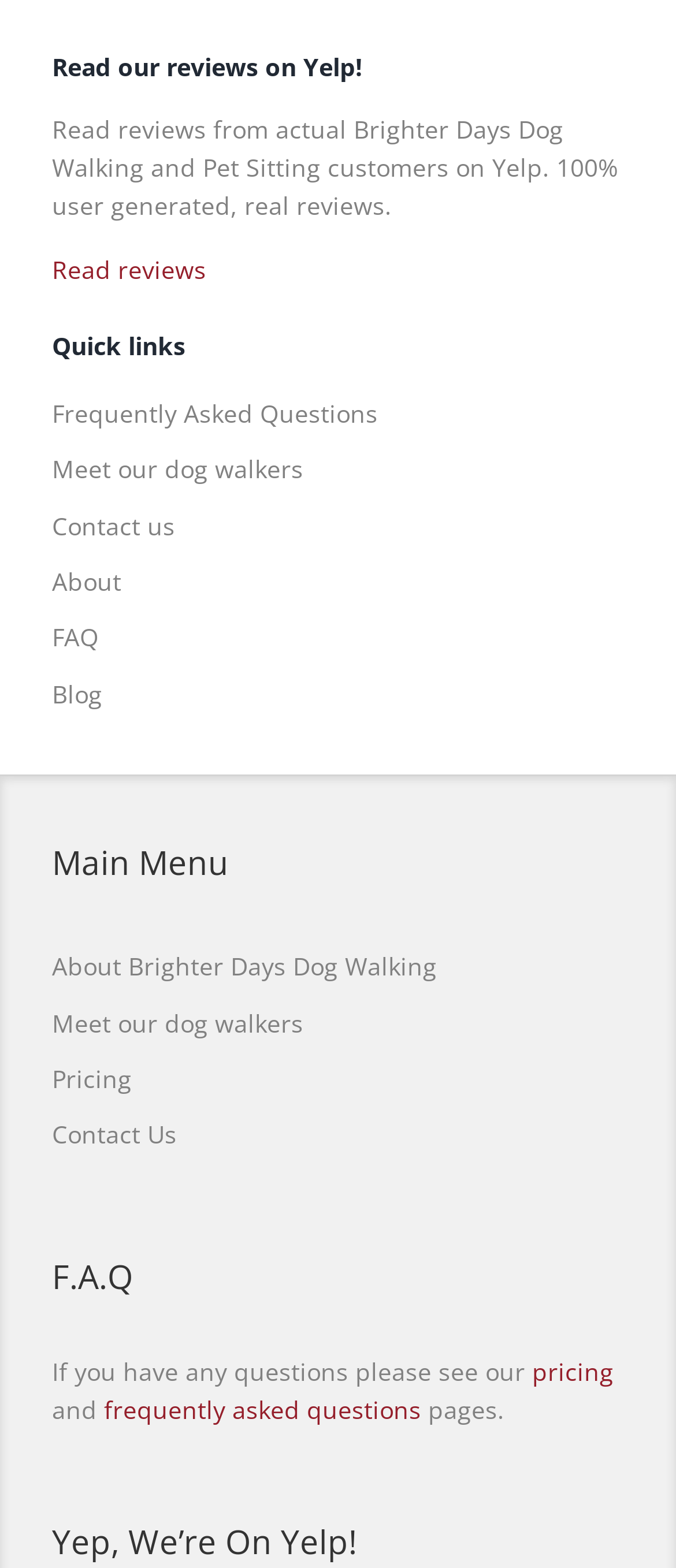Please locate the bounding box coordinates of the element's region that needs to be clicked to follow the instruction: "Contact us". The bounding box coordinates should be provided as four float numbers between 0 and 1, i.e., [left, top, right, bottom].

[0.077, 0.712, 0.923, 0.737]